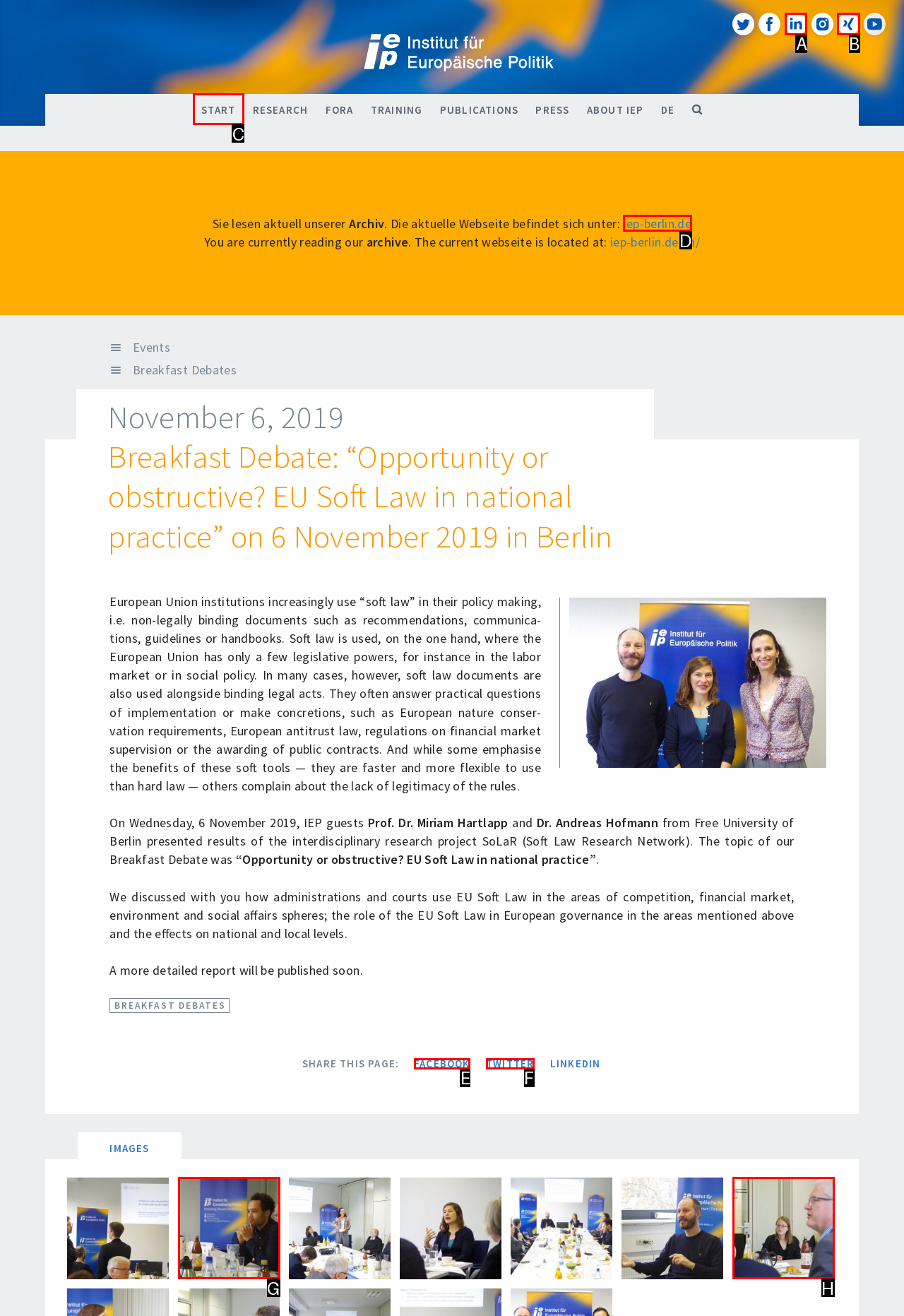Identify the correct lettered option to click in order to perform this task: Click on the 'START' button. Respond with the letter.

C